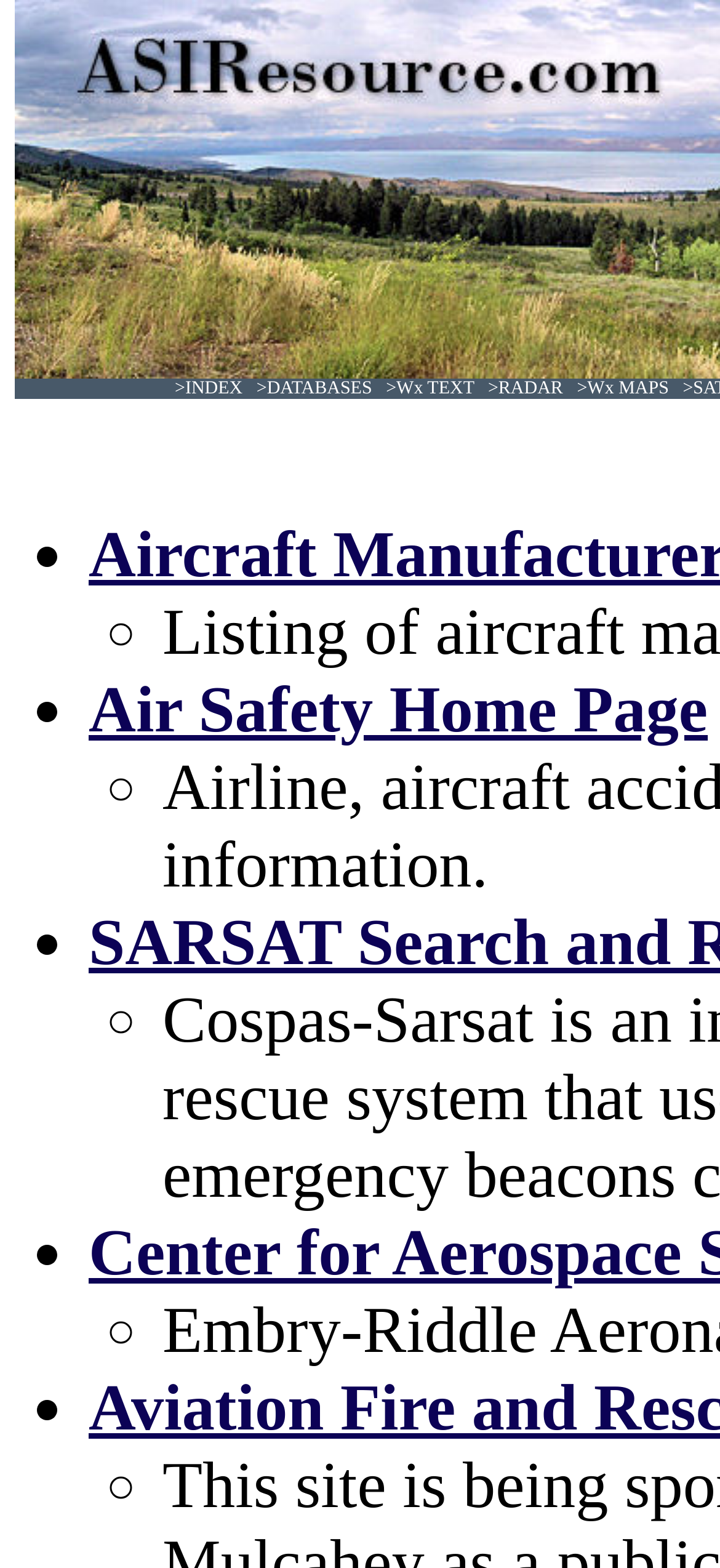Given the description: ">RADAR", determine the bounding box coordinates of the UI element. The coordinates should be formatted as four float numbers between 0 and 1, [left, top, right, bottom].

[0.678, 0.241, 0.782, 0.254]